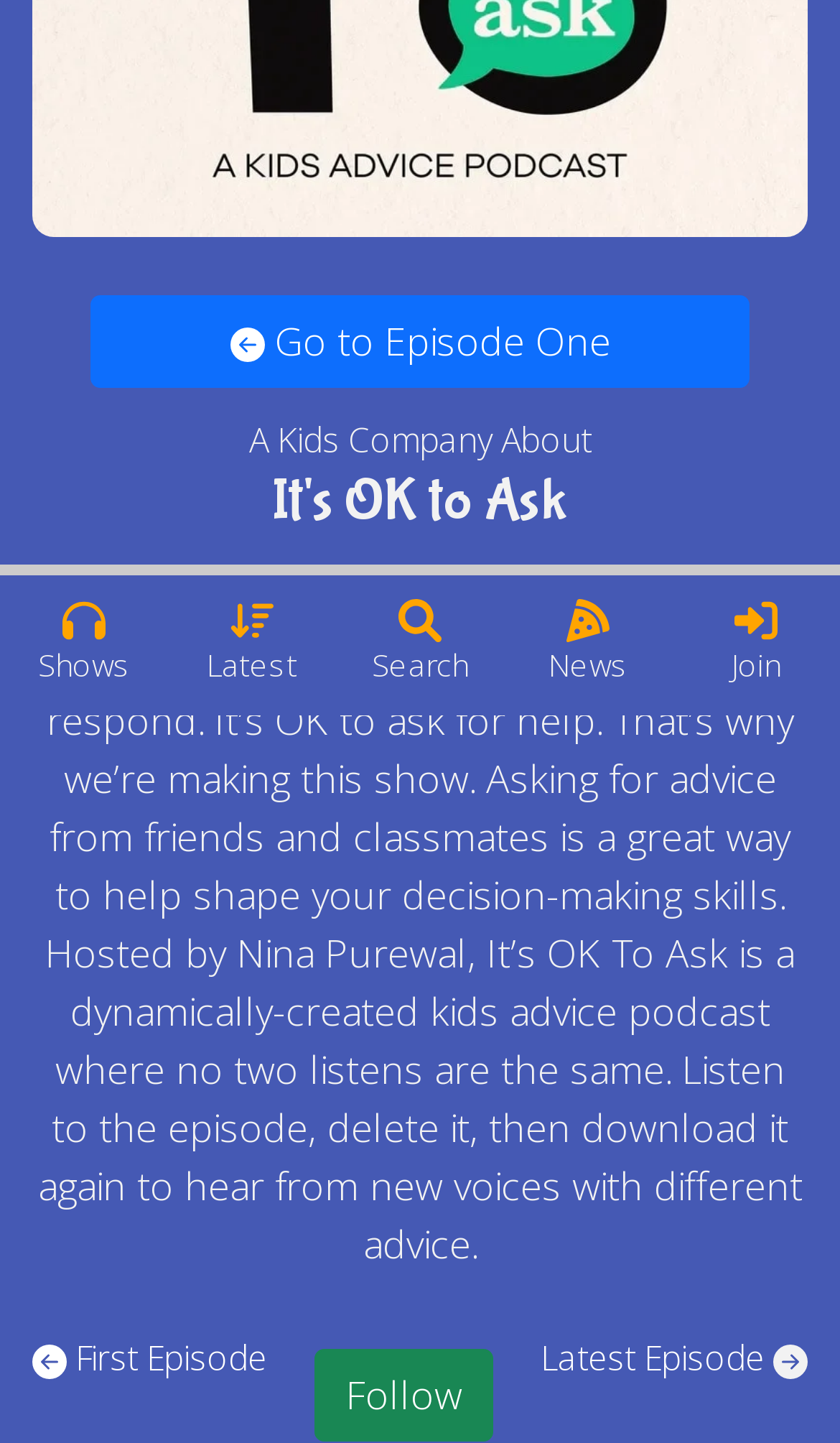Bounding box coordinates should be provided in the format (top-left x, top-left y, bottom-right x, bottom-right y) with all values between 0 and 1. Identify the bounding box for this UI element: Go to Episode One

[0.108, 0.205, 0.892, 0.268]